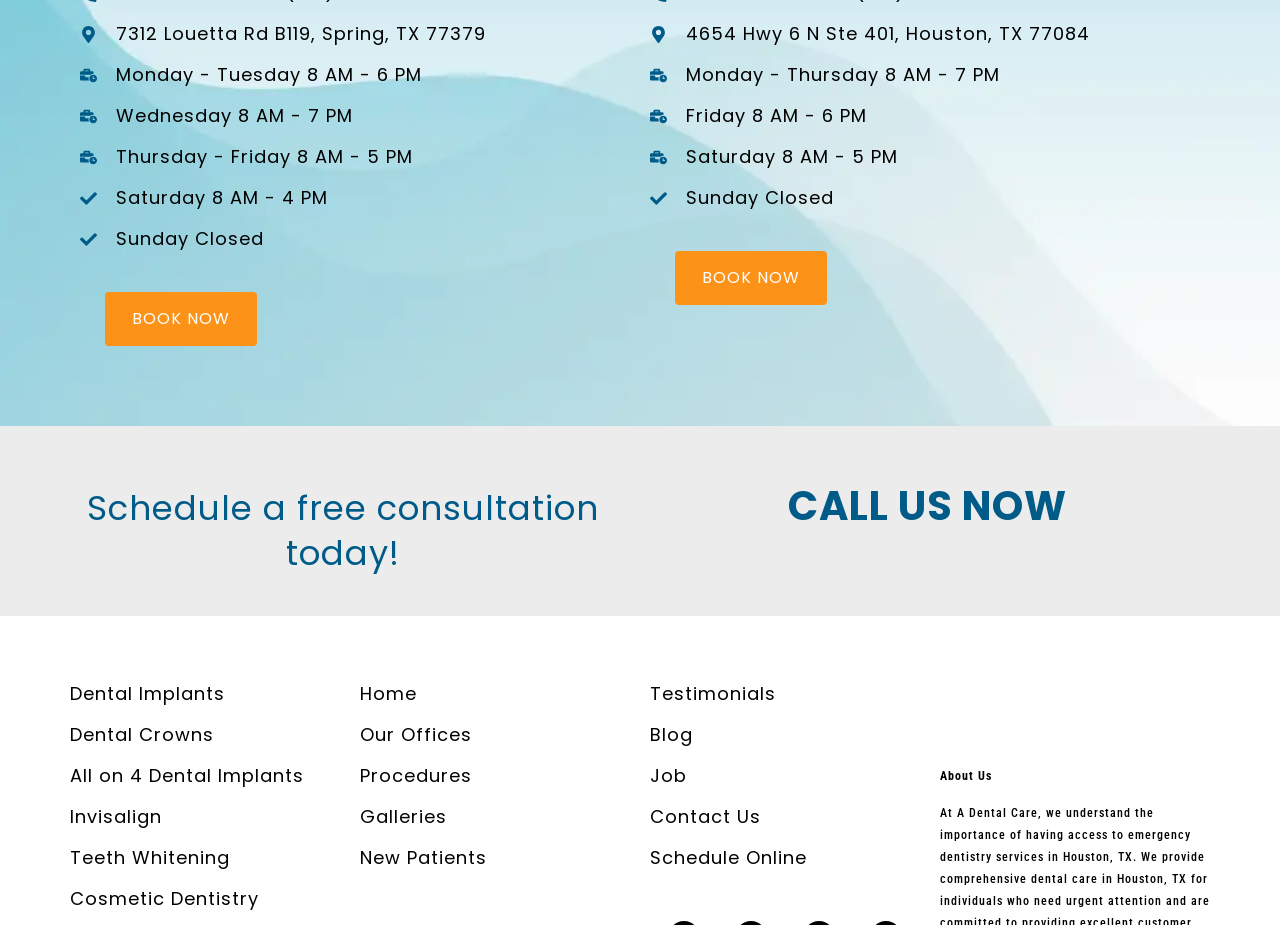Please pinpoint the bounding box coordinates for the region I should click to adhere to this instruction: "Read the article 'Two Years of Yoga – Part 1: the Physical Journey'".

None